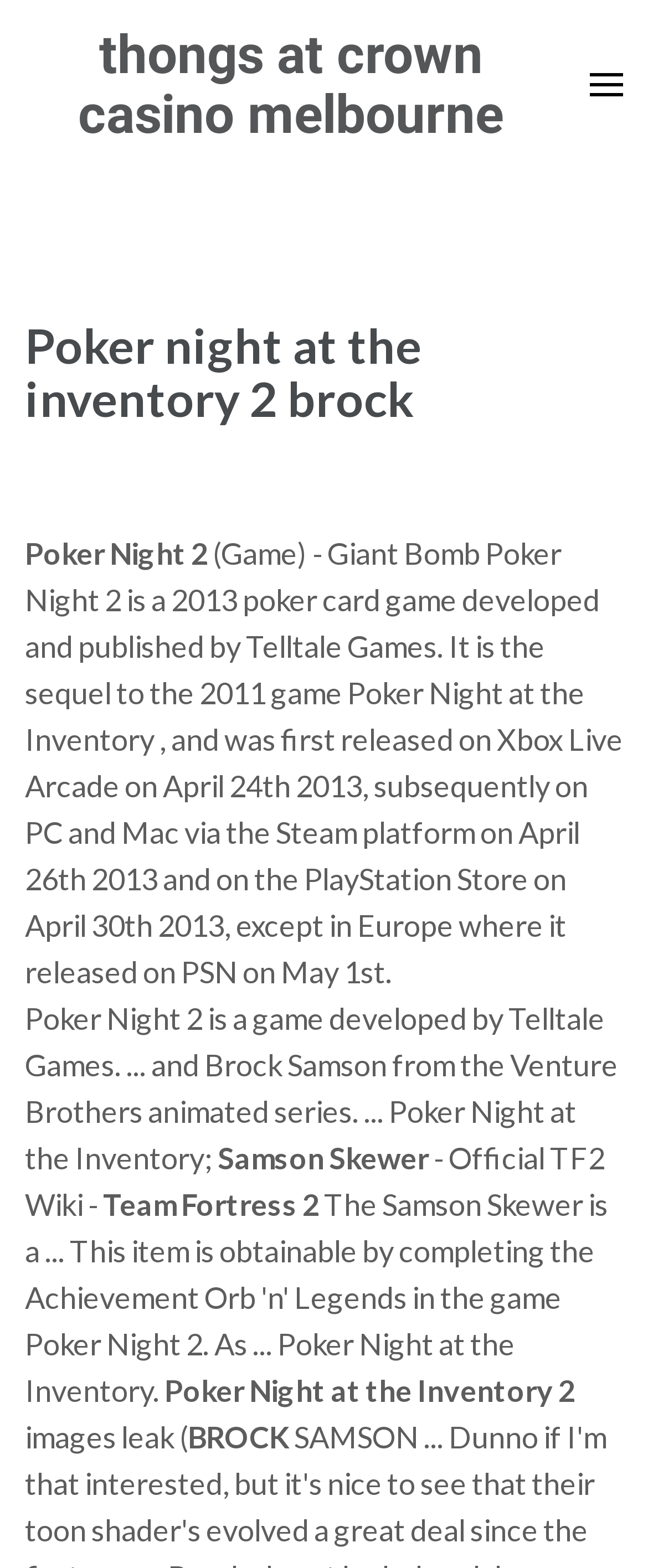Generate the main heading text from the webpage.

Poker night at the inventory 2 brock